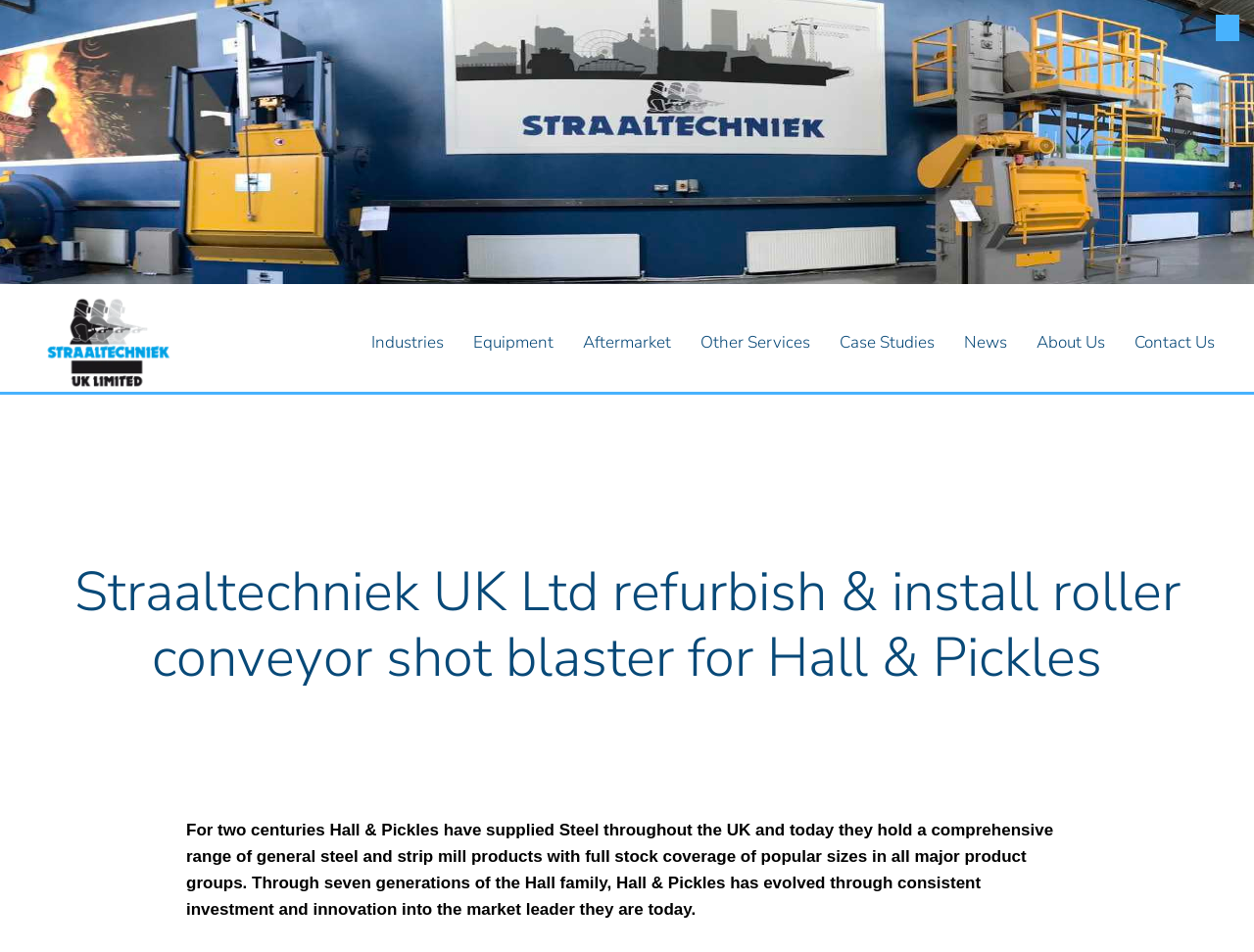Using the information in the image, could you please answer the following question in detail:
What is the purpose of the 'Skip to main content' link?

I found the answer by looking at the link element with the text 'Skip to main content'. This suggests that the purpose of this link is to allow users to skip to the main content of the webpage, likely for accessibility reasons.